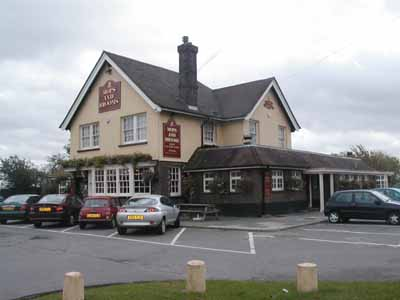Capture every detail in the image and describe it fully.

The image depicts the exterior of the Mops and Brooms pub, located in Well End, Hertfordshire. This pub is notable for its appearance in the classic television series "The Prisoner," particularly during the car chase scene in the episode "The Girl Who Was Death," where a character performs a U-turn outside its entrance. Captured in photographs over the years (1989, 1994, and 2004), the pub's exterior has remained largely unchanged, highlighting its enduring charm. The surrounding area is filled with parked cars, emphasizing the pub's role as a social hub within the landscape. The image reflects a serene day with a cloudy sky, contributing to the nostalgic atmosphere associated with the location.